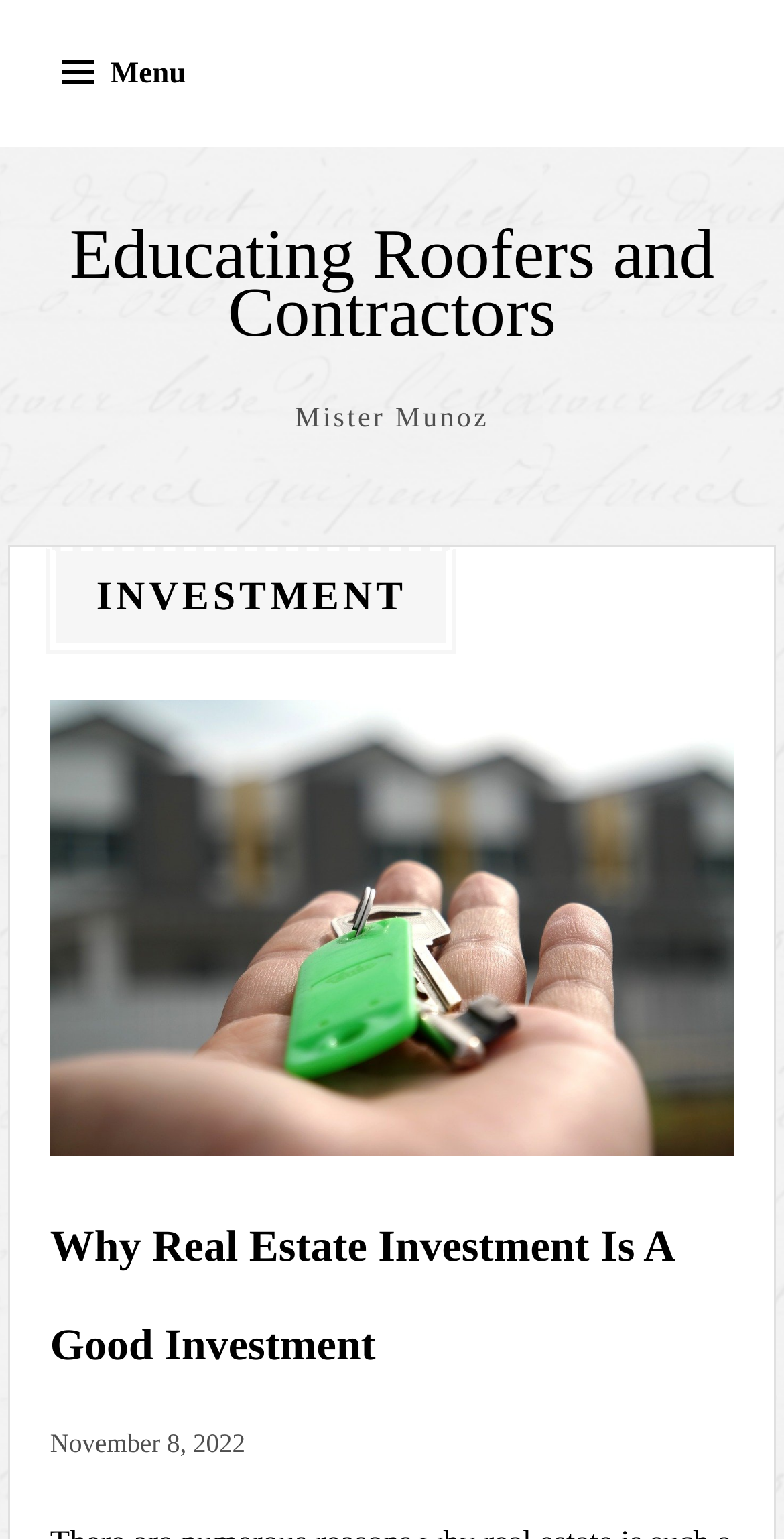Answer this question in one word or a short phrase: What is the name of the author?

Mister Munoz